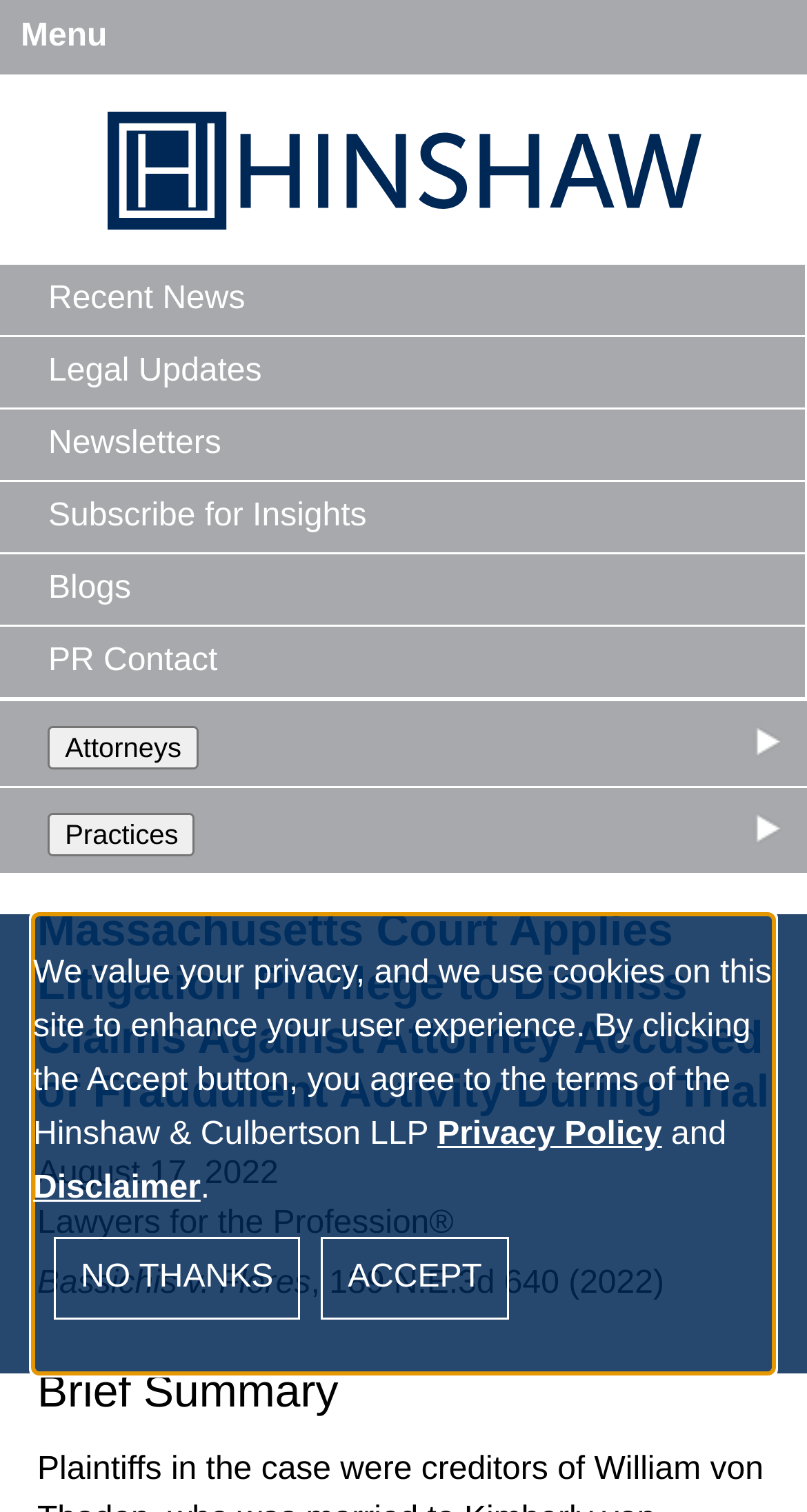How many headings are there on the webpage?
Answer the question with a single word or phrase derived from the image.

4